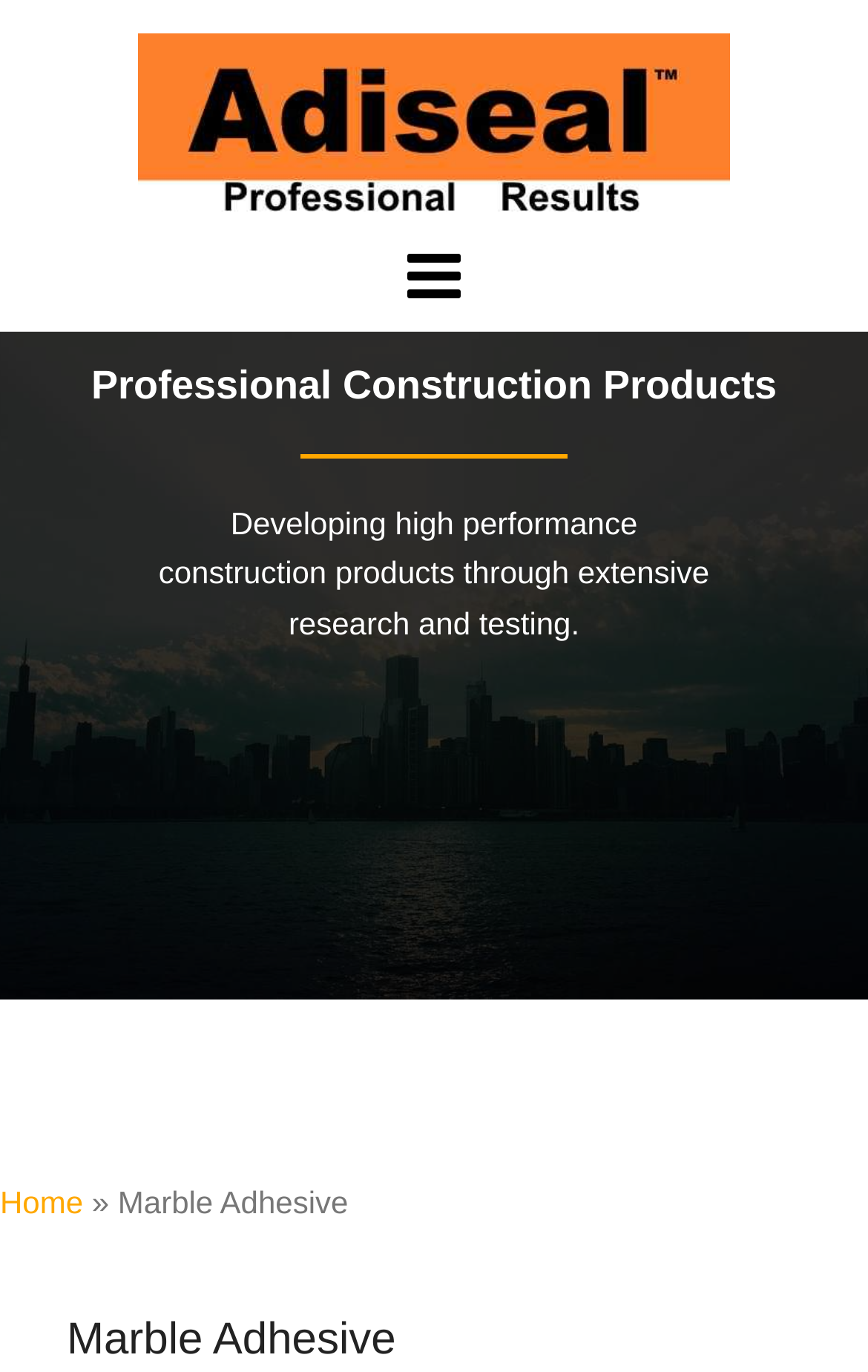Respond to the following query with just one word or a short phrase: 
What is the purpose of Adiseal?

Marble adhesive